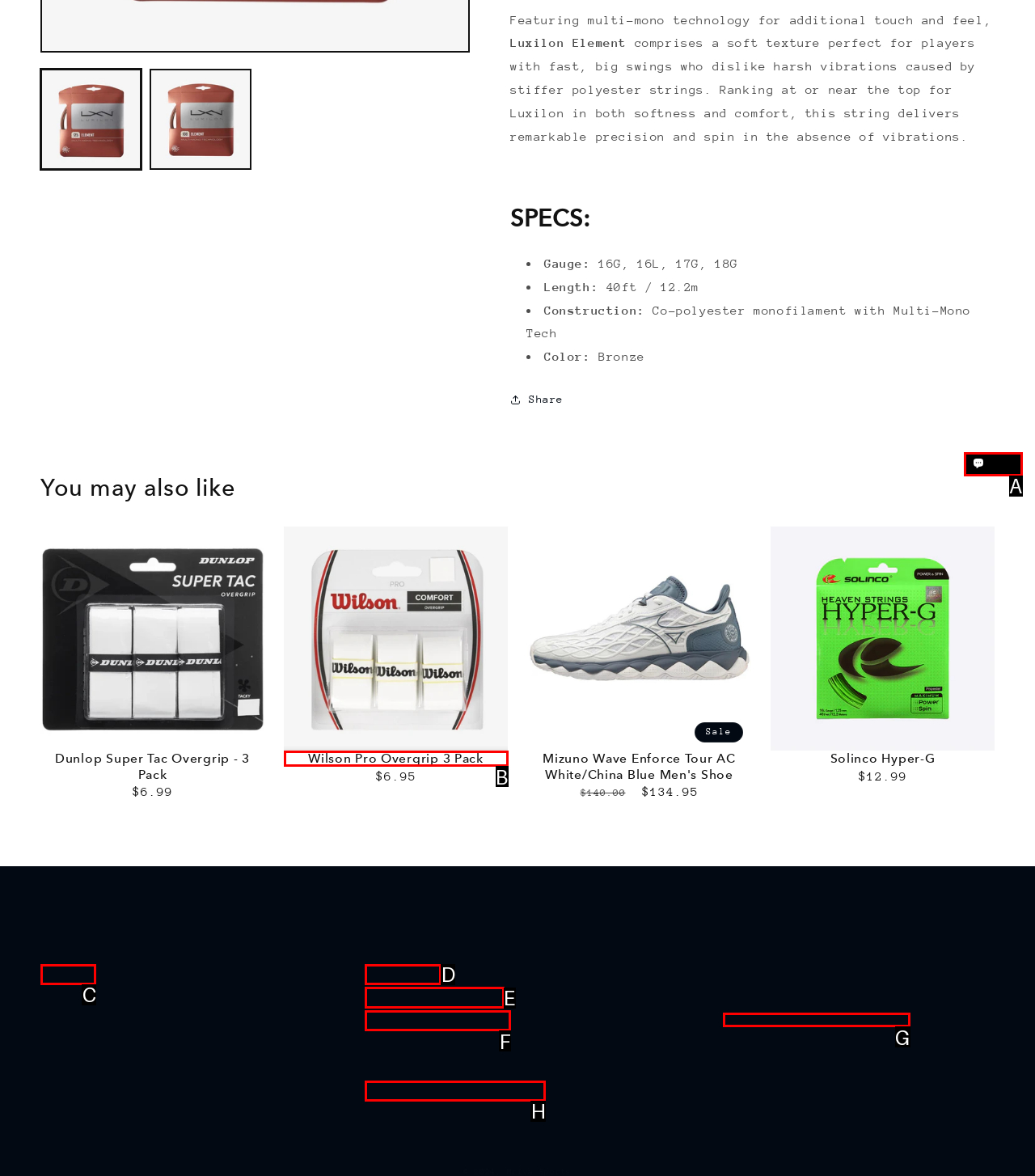Tell me the letter of the option that corresponds to the description: Schedule Stringing Pick up
Answer using the letter from the given choices directly.

H